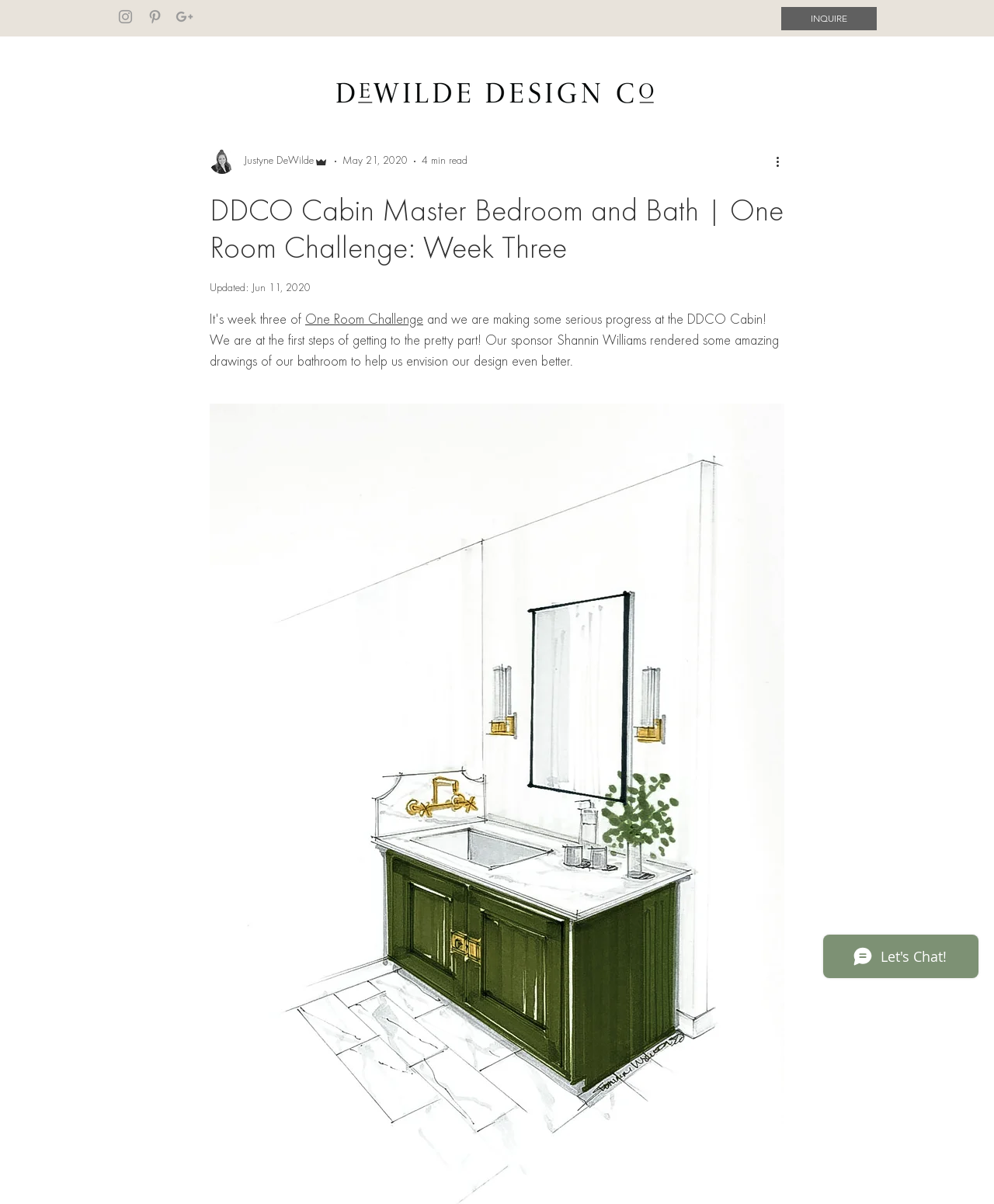Explain the webpage in detail, including its primary components.

The webpage is about the third week of the One Room Challenge at the DDCO Cabin. At the top, there is a social bar with three grey icons for Instagram, Pinterest, and Google+. On the right side of the social bar, there is a link to "INQUIRE" with the writer's picture and their name, Justyne DeWilde, along with their title, Admin, and the date, May 21, 2020. Below the writer's information, there is a heading that reads "DDCO Cabin Master Bedroom and Bath | One Room Challenge: Week Three".

Below the heading, there is a section with the updated date, June 11, 2020, and a link to "One Room Challenge". The main content of the page starts with a paragraph that describes the progress made at the DDCO Cabin, mentioning that they are making serious progress and are at the first steps of getting to the pretty part. The paragraph also mentions that their sponsor, Shannin Williams, rendered amazing drawings of the bathroom to help them envision their design better.

On the right side of the page, there is a logo image, "new logo-02.png". At the bottom of the page, there is an iframe for Wix Chat.